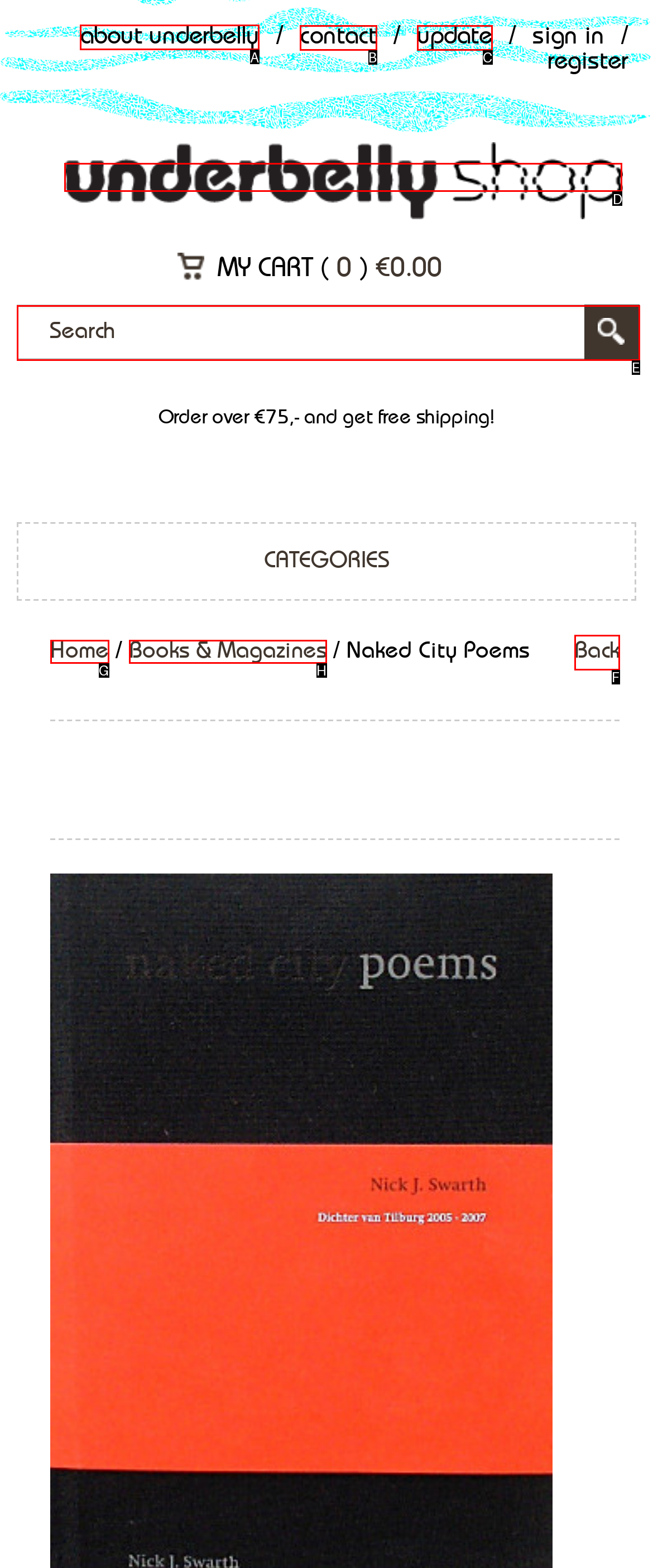To complete the task: View contact information, which option should I click? Answer with the appropriate letter from the provided choices.

None